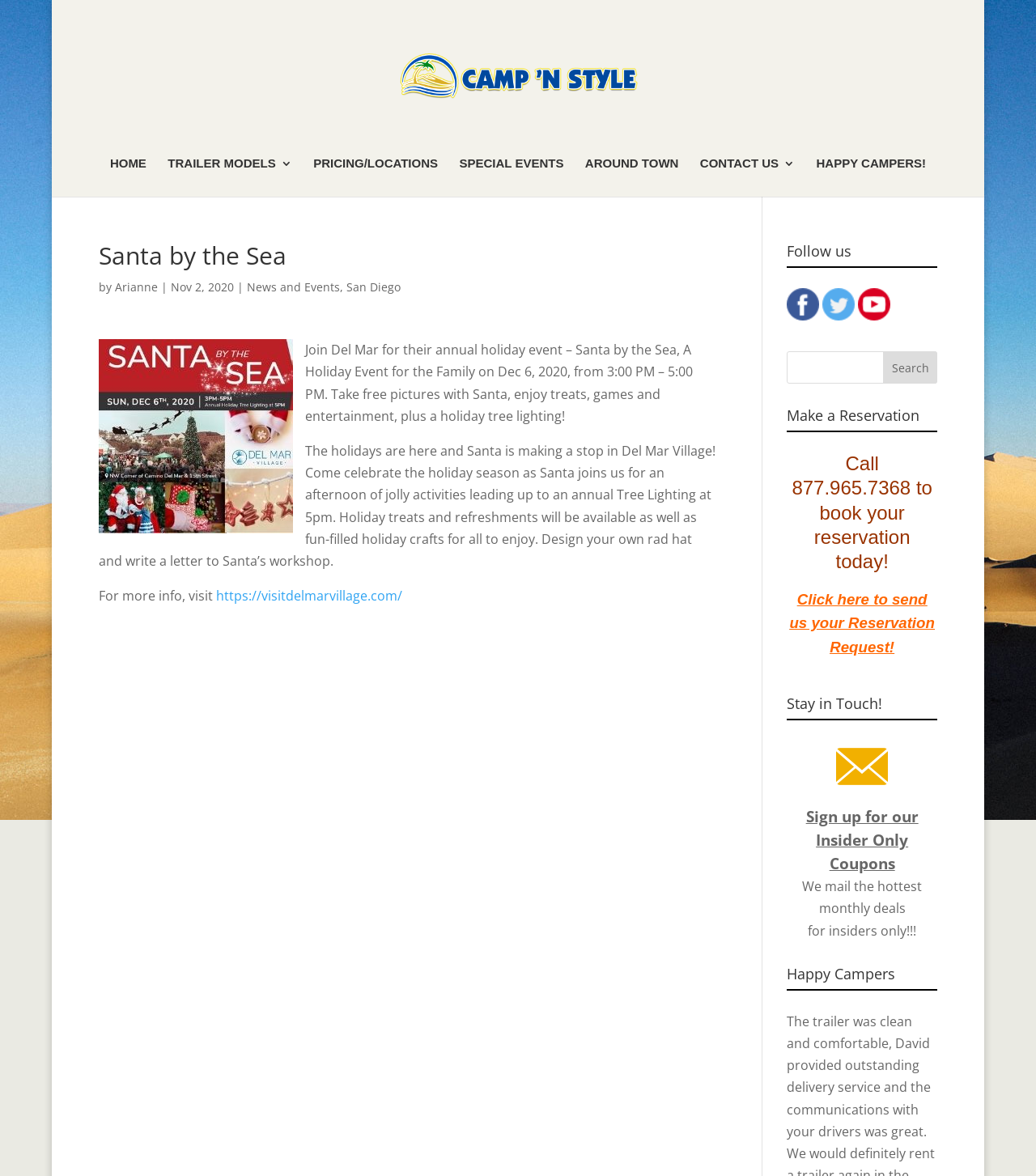What is the date of the holiday event?
Please provide a single word or phrase as the answer based on the screenshot.

Dec 6, 2020